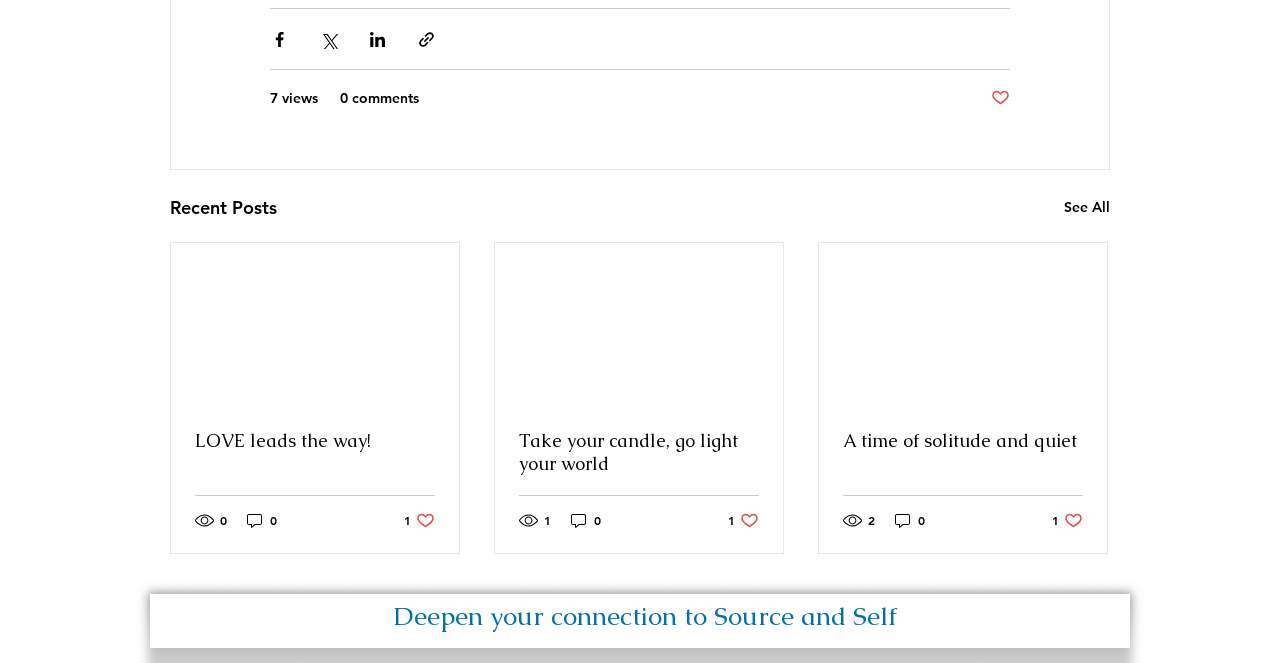Identify the bounding box coordinates of the element that should be clicked to fulfill this task: "See all recent posts". The coordinates should be provided as four float numbers between 0 and 1, i.e., [left, top, right, bottom].

[0.831, 0.291, 0.867, 0.335]